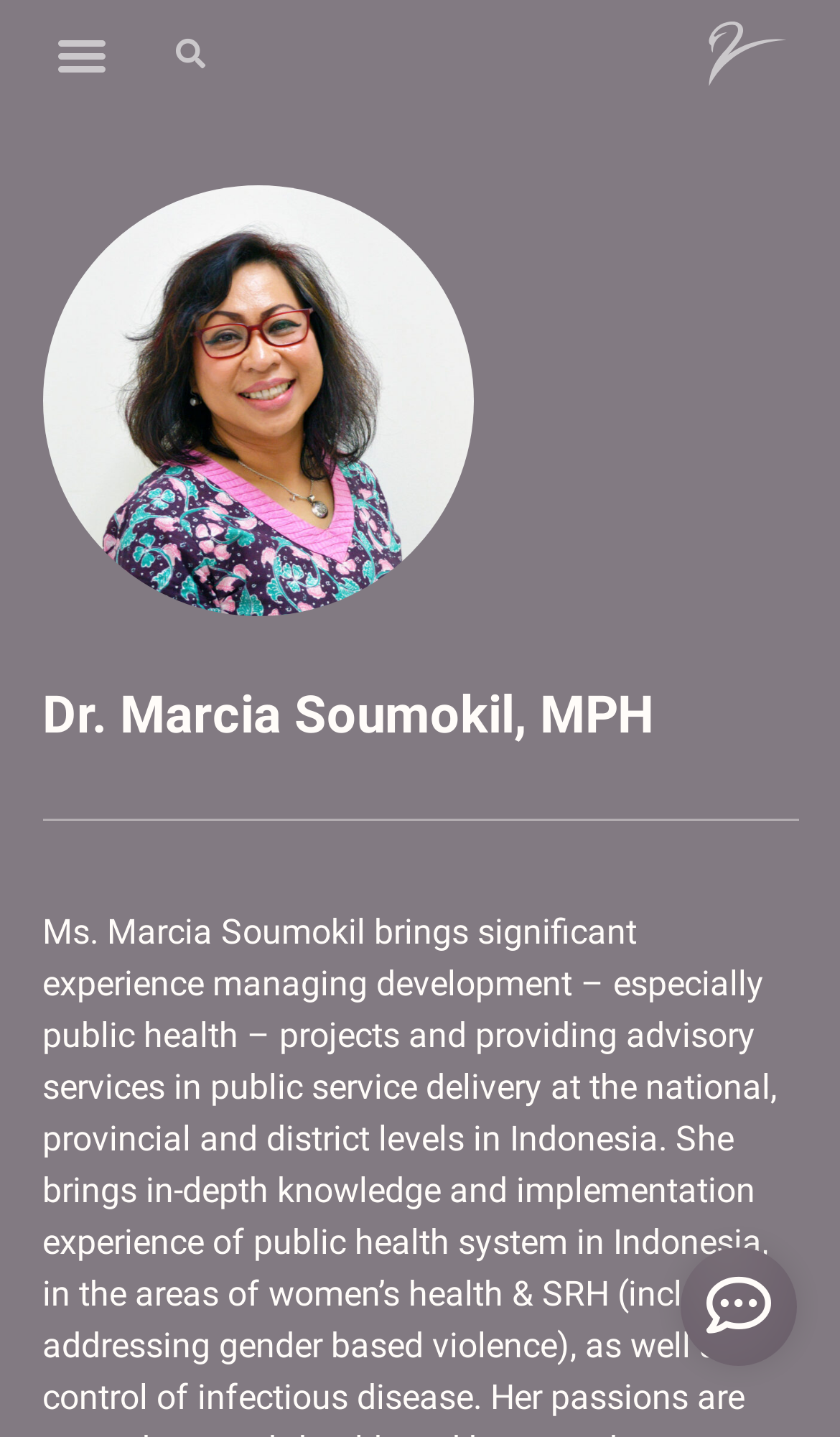What is the name of the person on this webpage?
Examine the screenshot and reply with a single word or phrase.

Dr. Marcia Soumokil